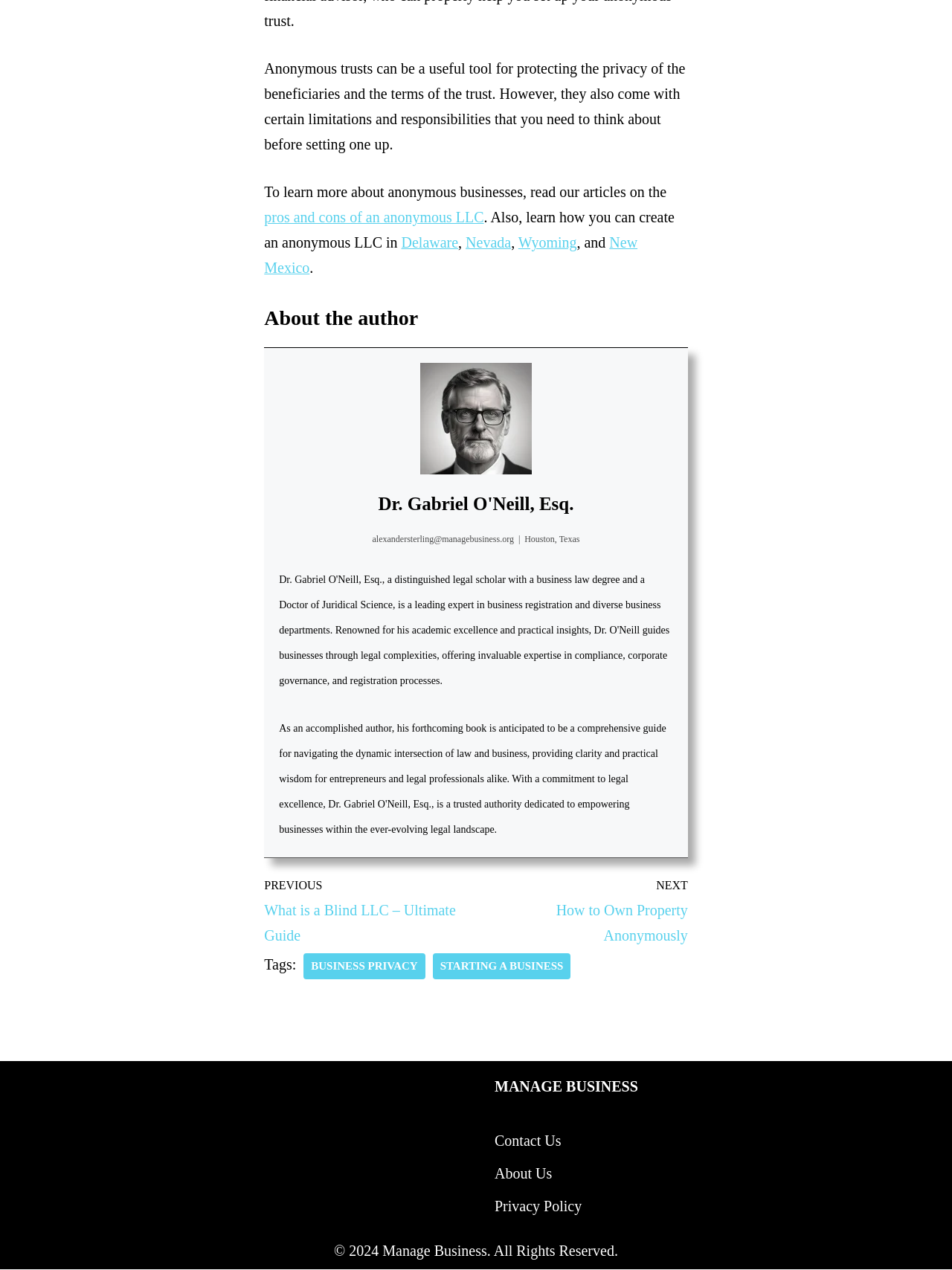Please answer the following question as detailed as possible based on the image: 
Who is the author of the article?

The author of the article is mentioned in the 'About the author' section, which is denoted by a heading. The author's name is Dr. Gabriel O'Neill, Esq., and it is also a link.